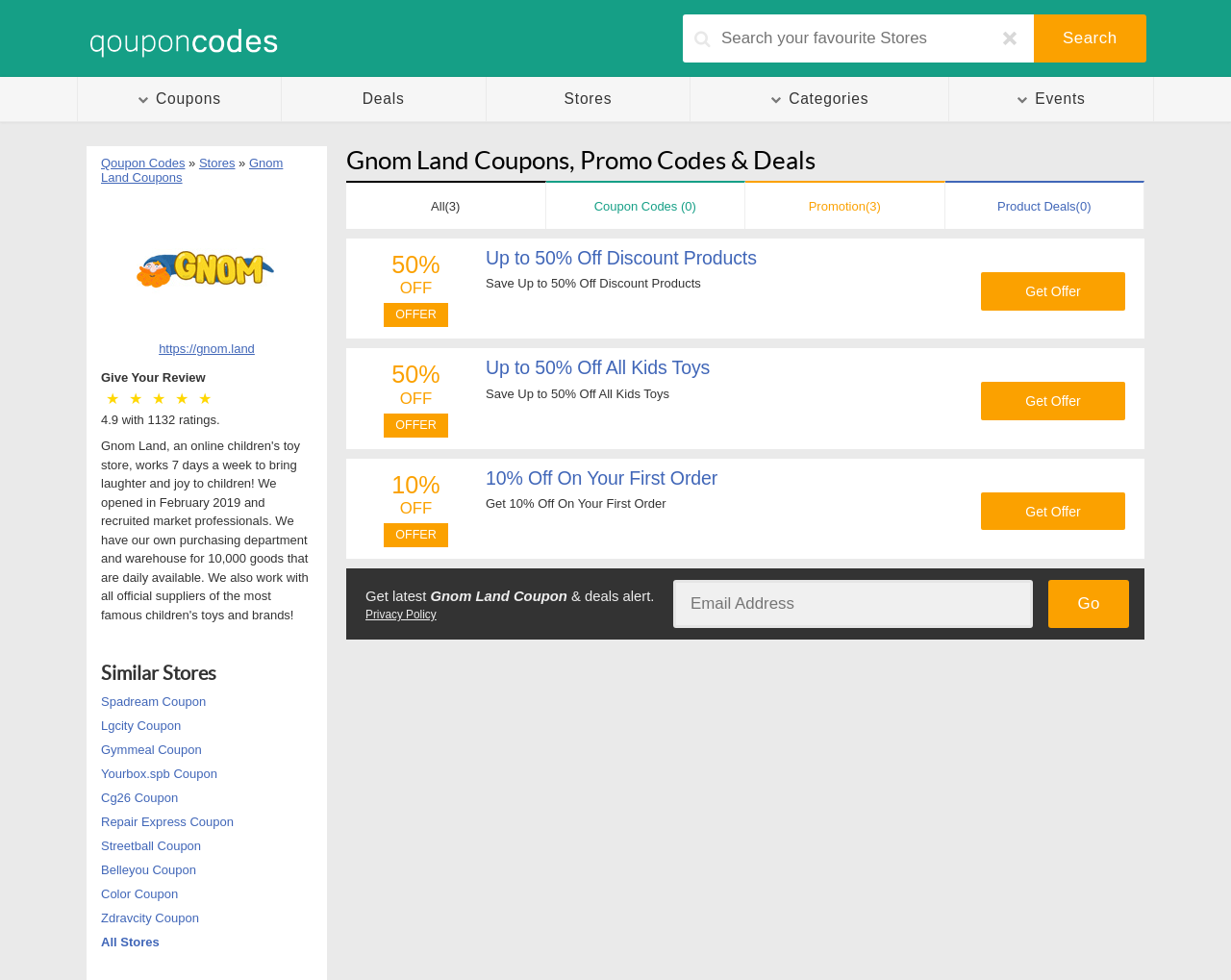Provide the bounding box coordinates for the area that should be clicked to complete the instruction: "Check similar stores".

[0.082, 0.676, 0.176, 0.698]